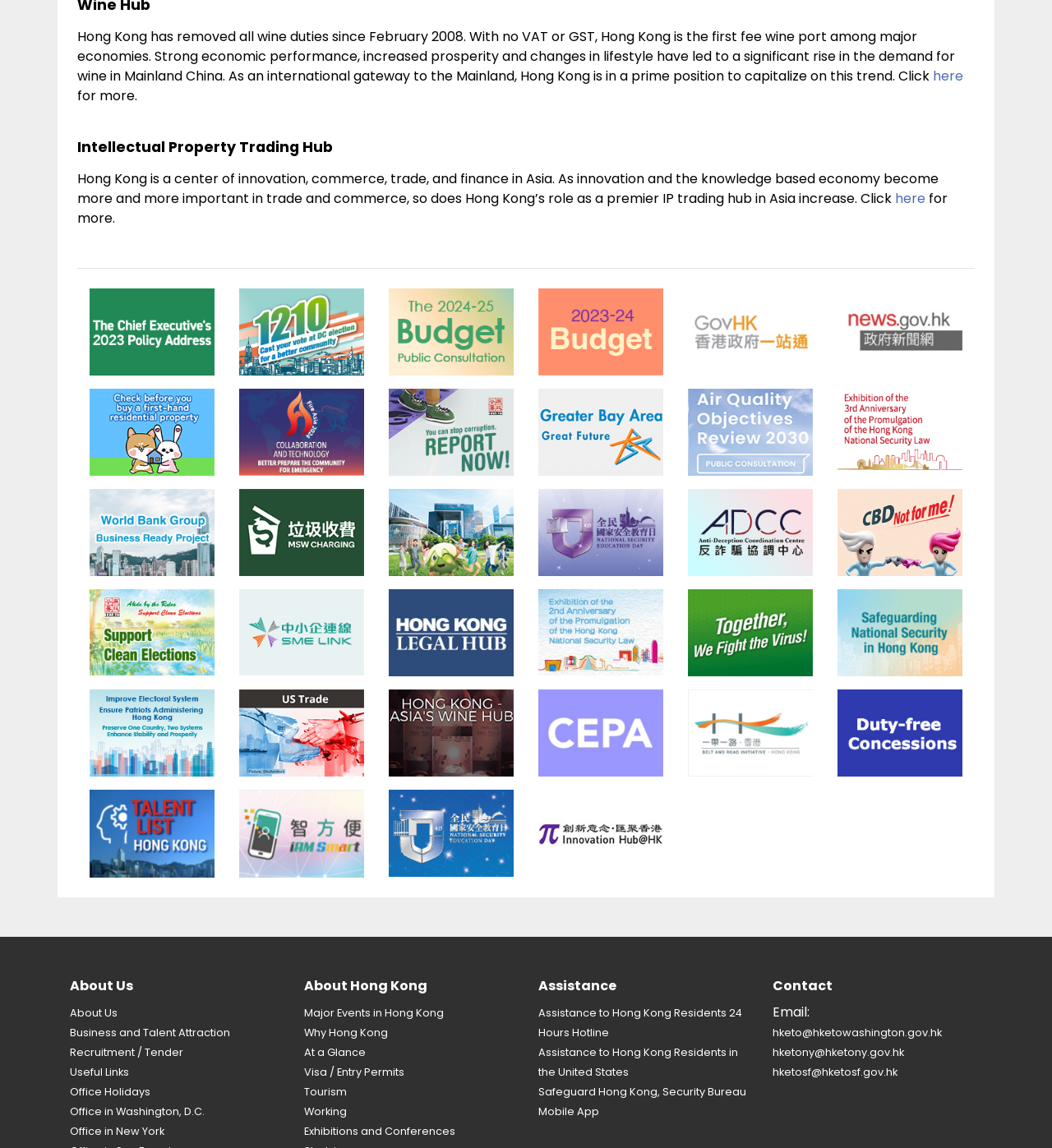What is the purpose of the 'Report Corruption' link?
Provide an in-depth answer to the question, covering all aspects.

The link 'Report Corruption' is likely intended to direct users to a webpage or resource that allows them to report instances of corruption, implying that the purpose of the link is to facilitate the reporting of corruption.